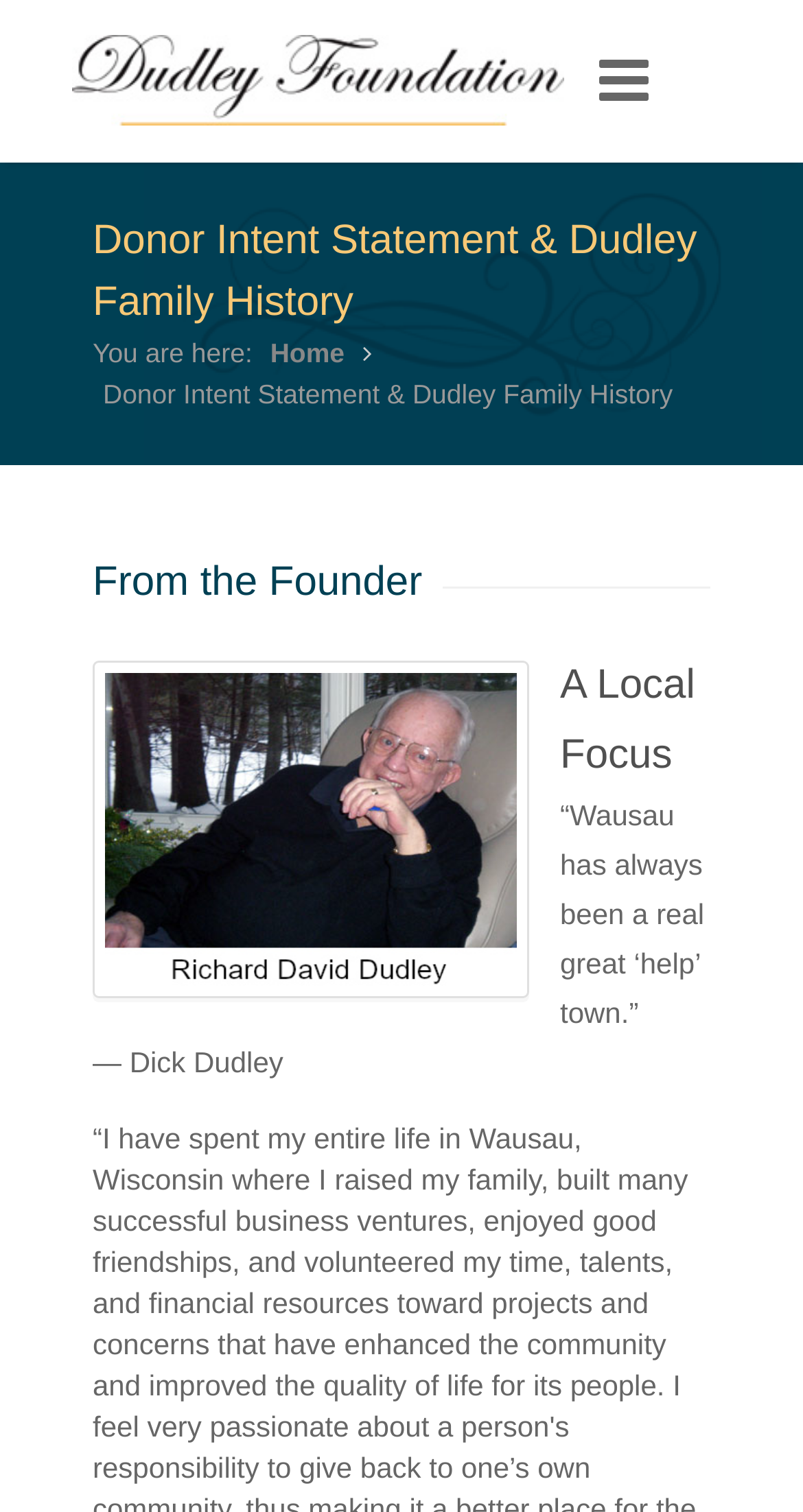Offer a meticulous caption that includes all visible features of the webpage.

The webpage is about the Dudley Foundation, with a prominent image of the foundation's logo at the top left corner. Below the logo, there is a link with a hamburger menu icon. 

The main content of the page is divided into sections, with headings that provide a clear structure. The first section is titled "Donor Intent Statement & Dudley Family History" and has a subheading "You are here:" followed by a link to the "Home" page. 

The next section is titled "From the Founder" and features an image of Dick Dudley, the founder of the foundation. Below the image, there is a quote from Dick Dudley, which reads "“Wausau has always been a real great ‘help’ town.”" The quote is attributed to him, with his name written below it.

To the right of the quote, there is another section titled "A Local Focus". The overall layout of the page is organized, with clear headings and concise text, making it easy to navigate and understand the content.